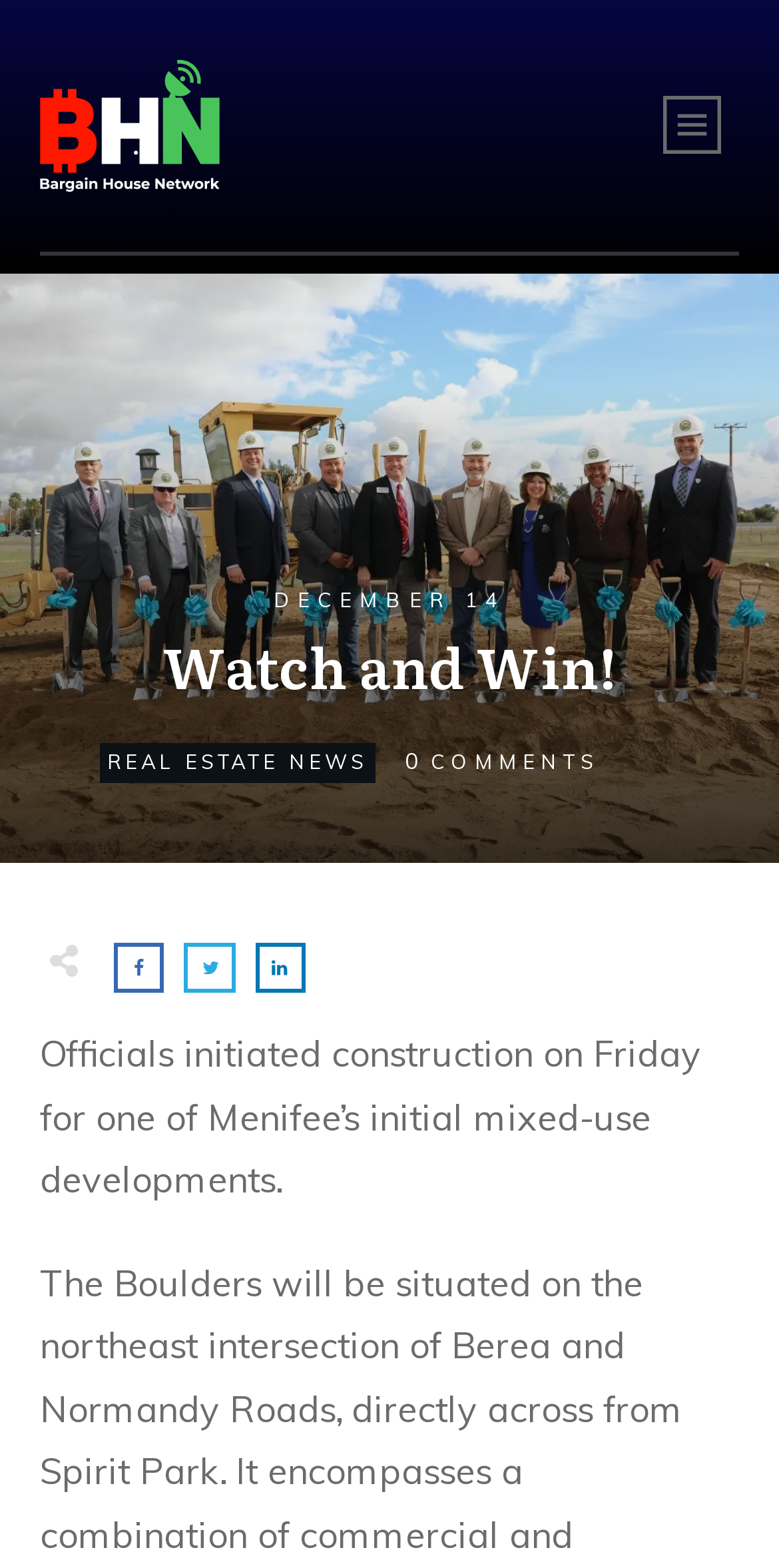Answer the question below in one word or phrase:
What is the topic of the news article?

REAL ESTATE NEWS